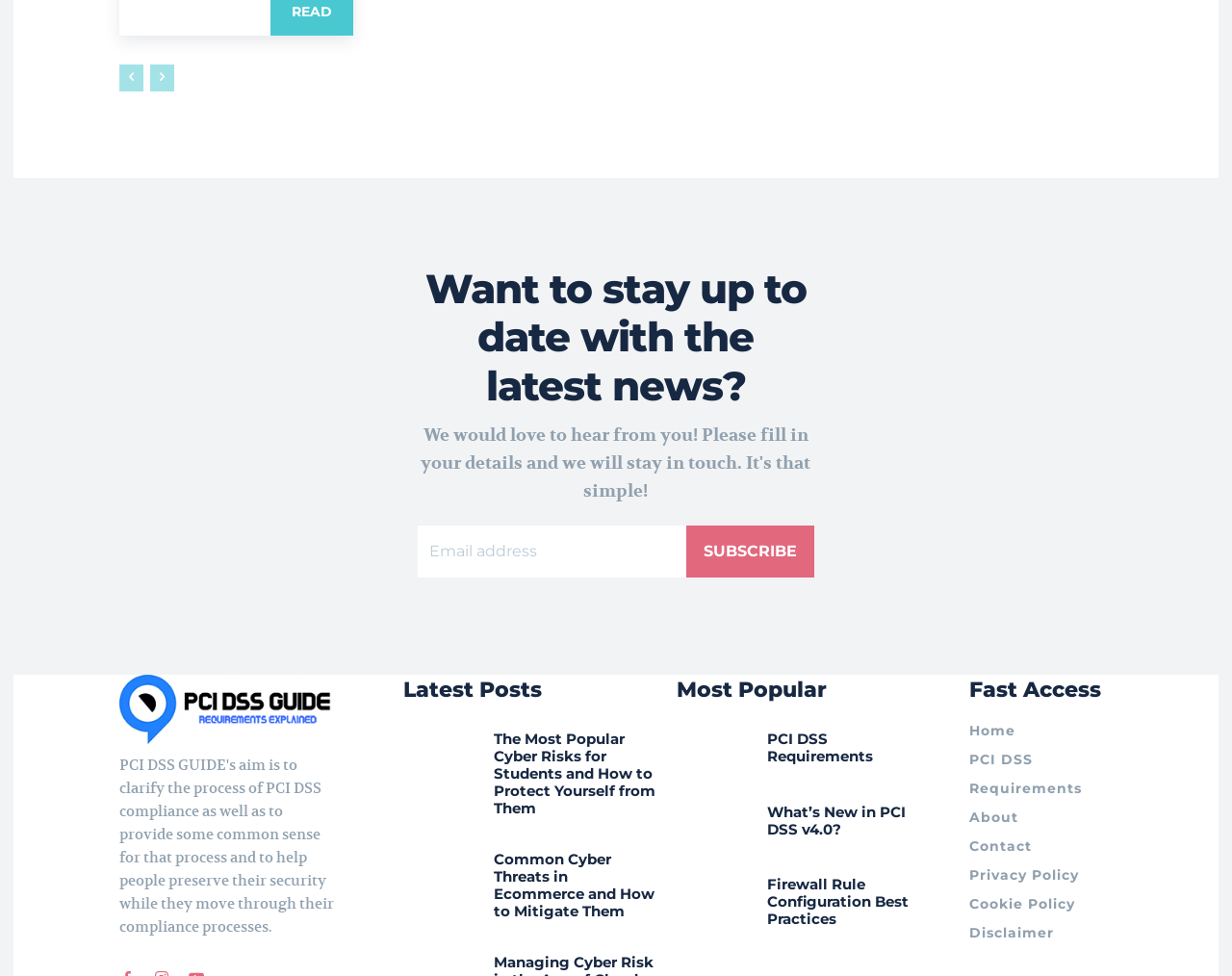What is the logo in the top-left corner?
Based on the image, answer the question with as much detail as possible.

The logo in the top-left corner is an image with the text 'pci dss guide logo', indicating that it is a logo related to PCI DSS guides.